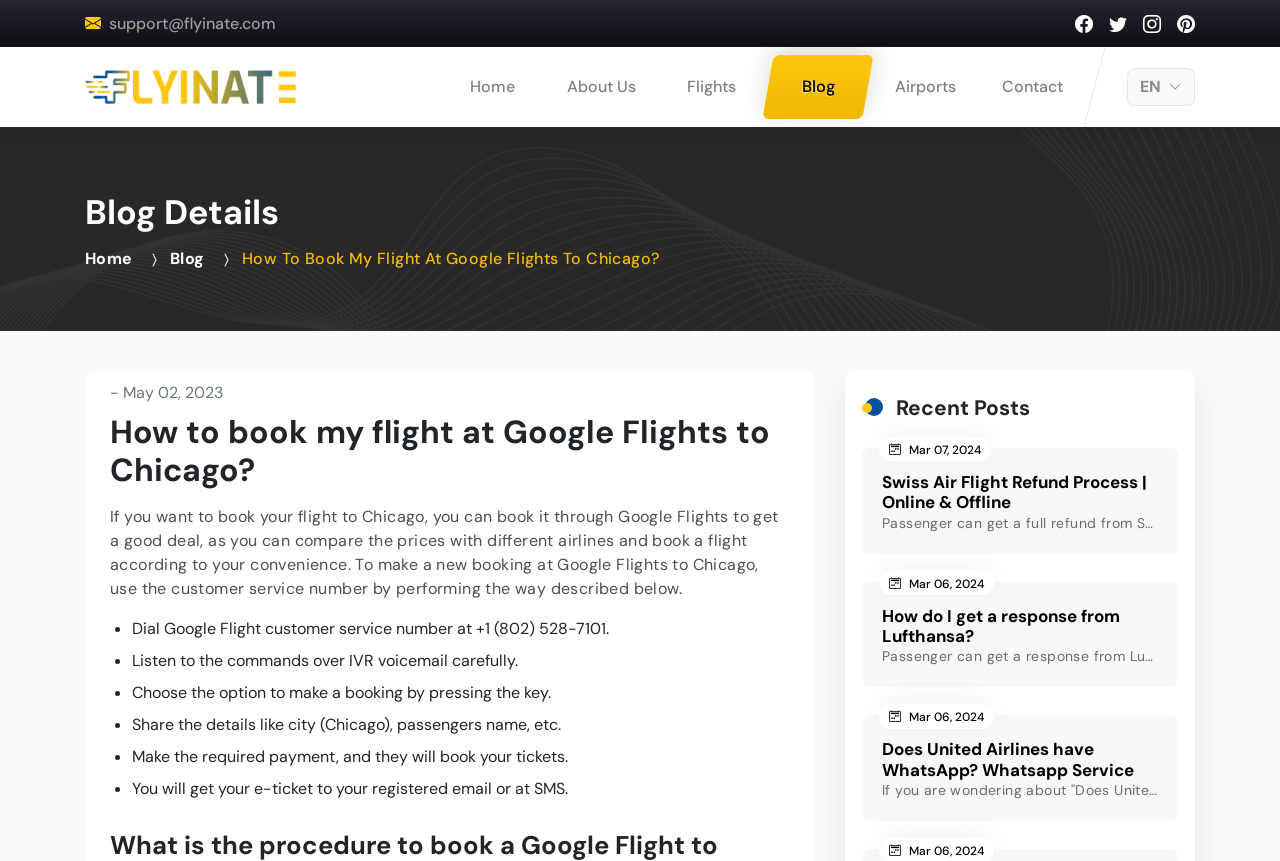Find the bounding box coordinates of the area to click in order to follow the instruction: "Click the support email link".

[0.066, 0.015, 0.216, 0.039]